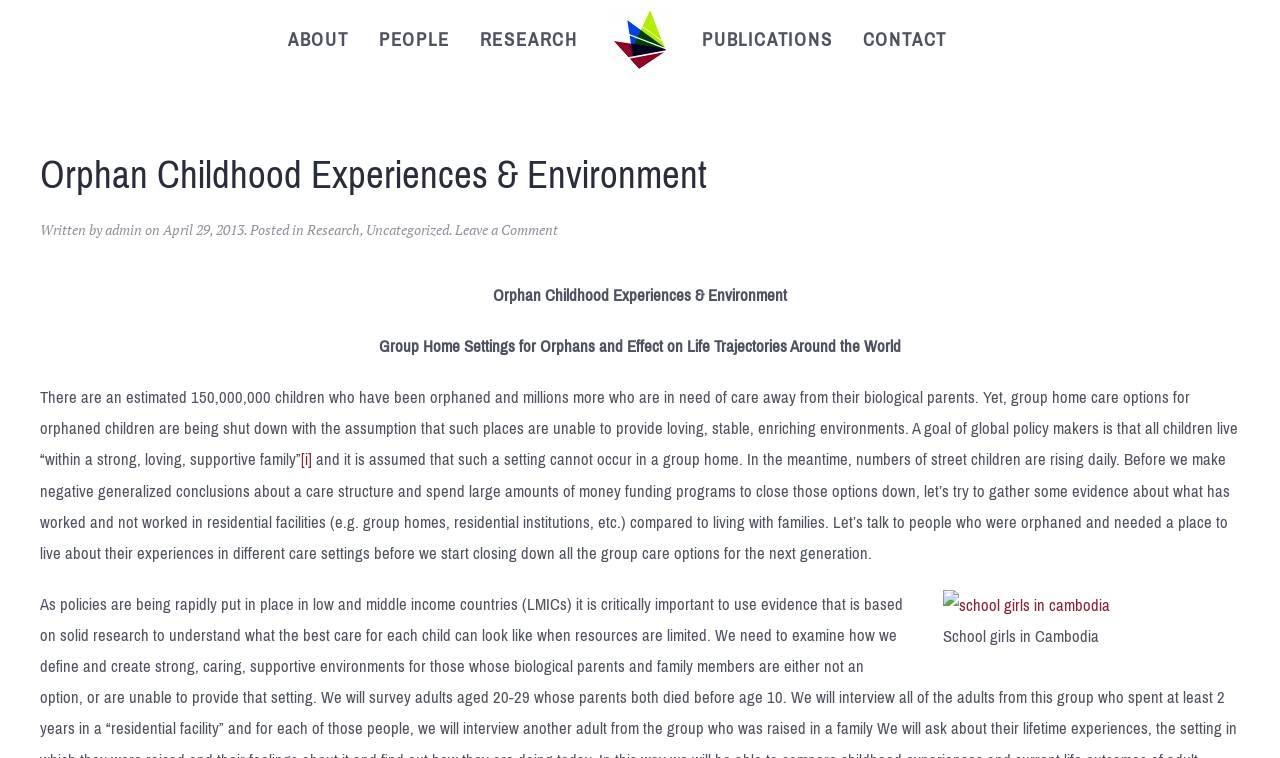Identify the bounding box coordinates for the UI element that matches this description: "Research".

[0.363, 0.0, 0.463, 0.106]